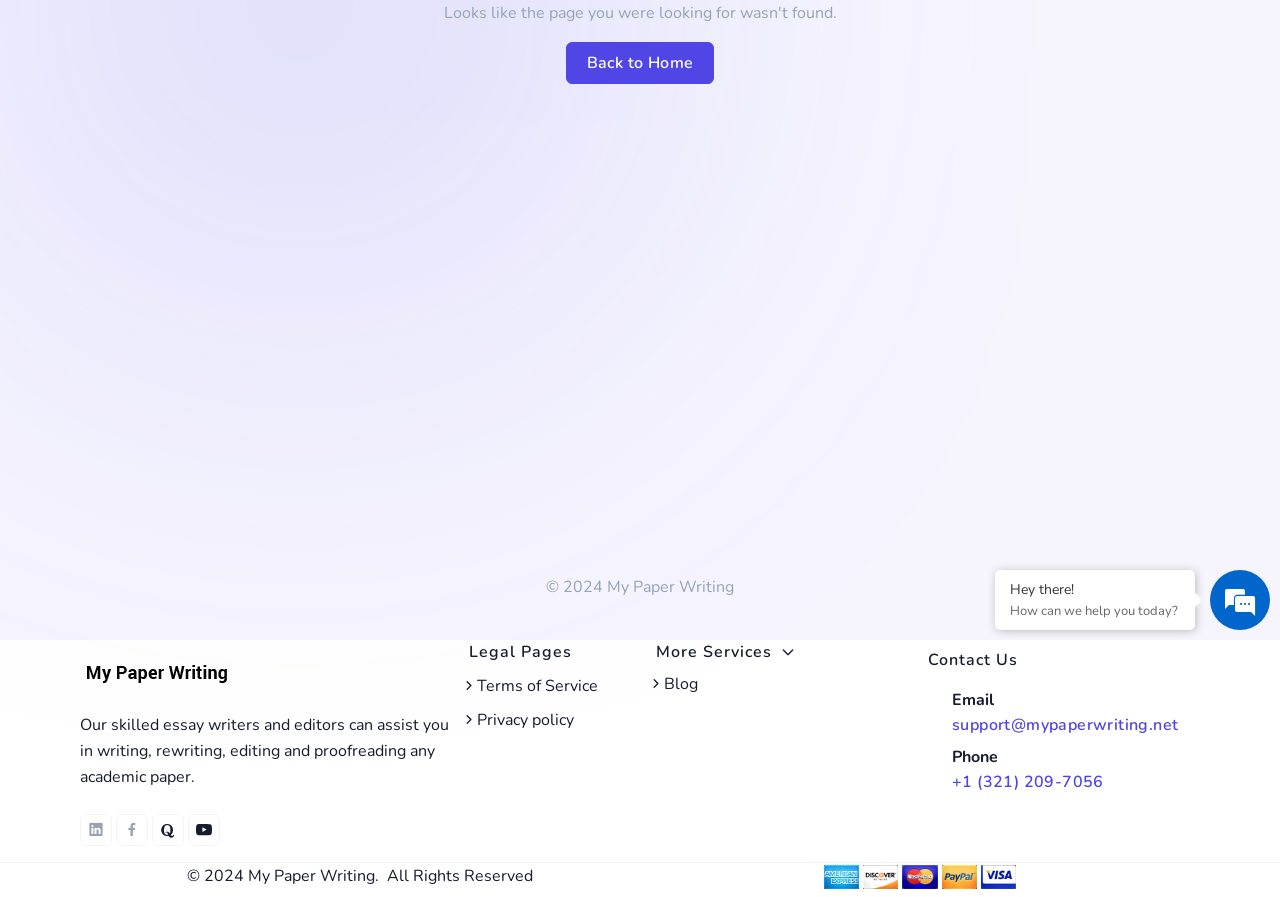Using the description "Terms of Service", predict the bounding box of the relevant HTML element.

[0.36, 0.753, 0.467, 0.777]